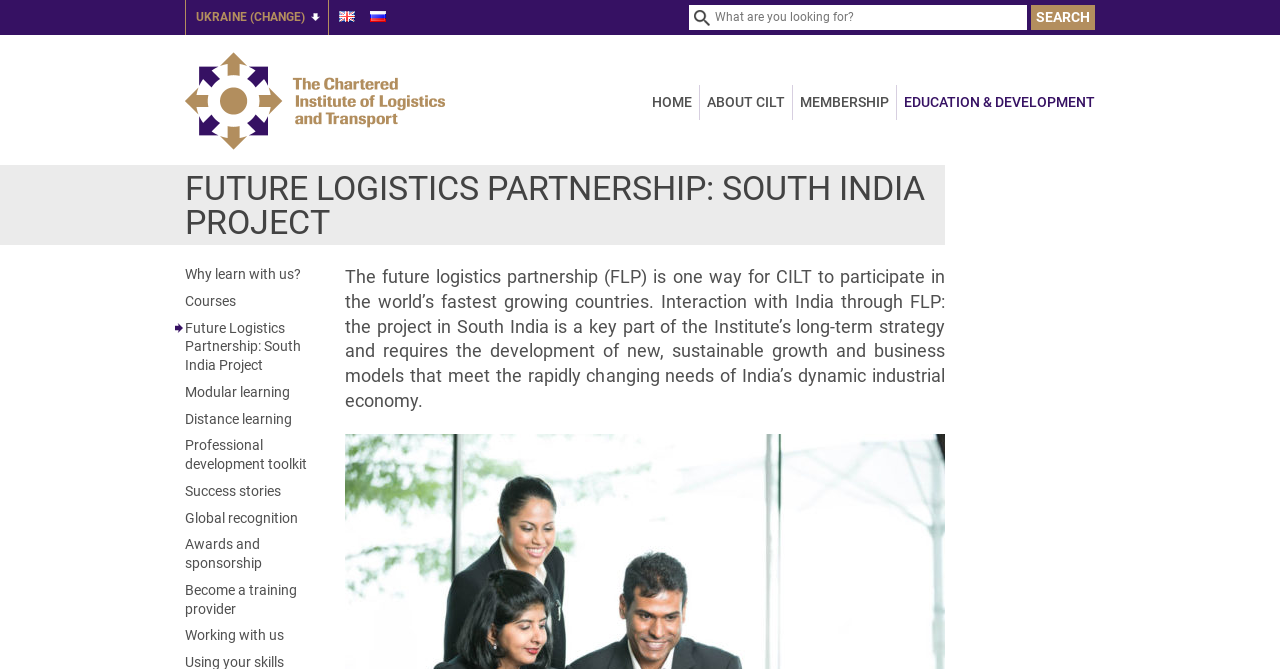Provide a short answer using a single word or phrase for the following question: 
How many links are there in the main navigation menu?

5